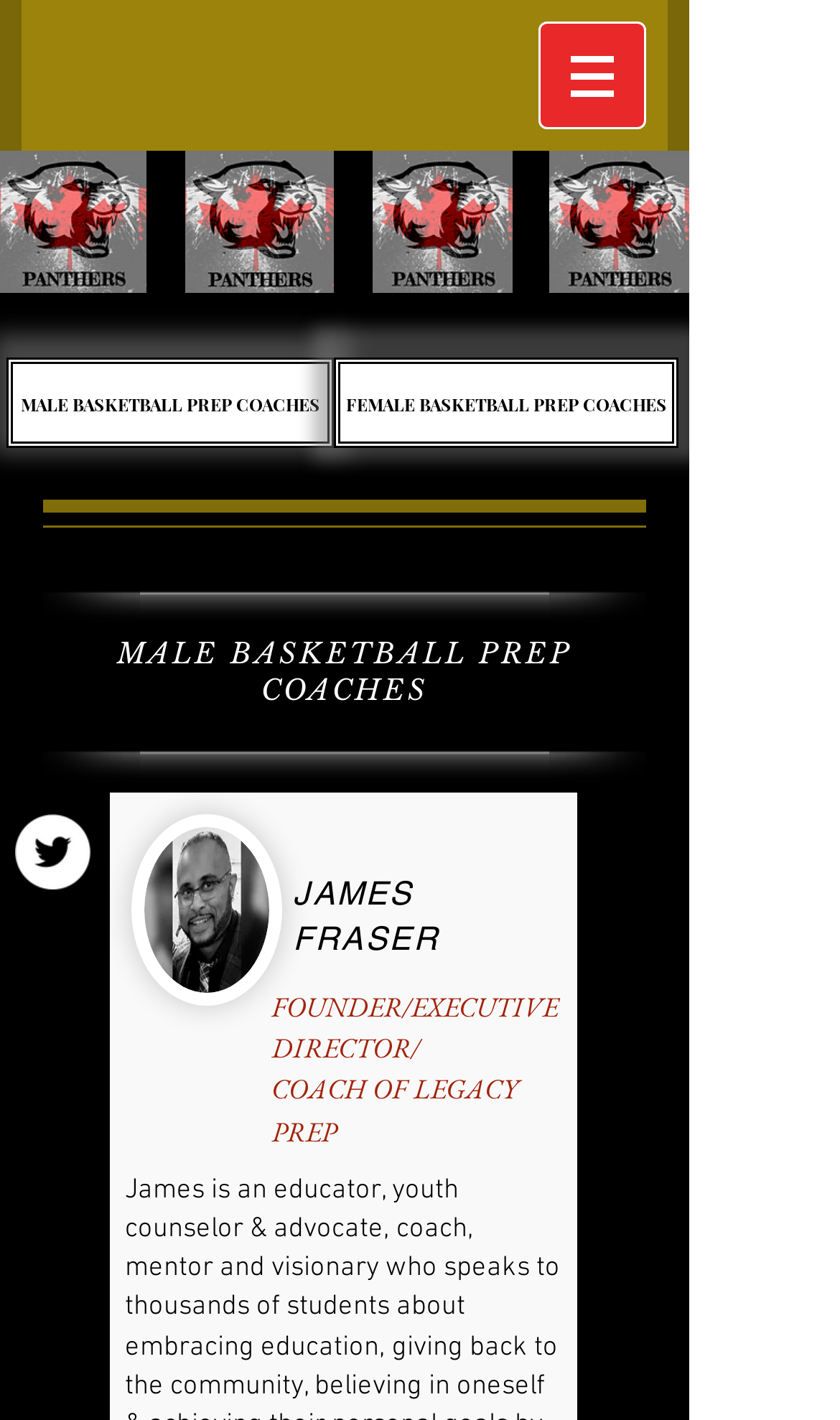What is the social media platform represented by the image 'Twitter - White Circle'?
Please provide a single word or phrase as your answer based on the image.

Twitter